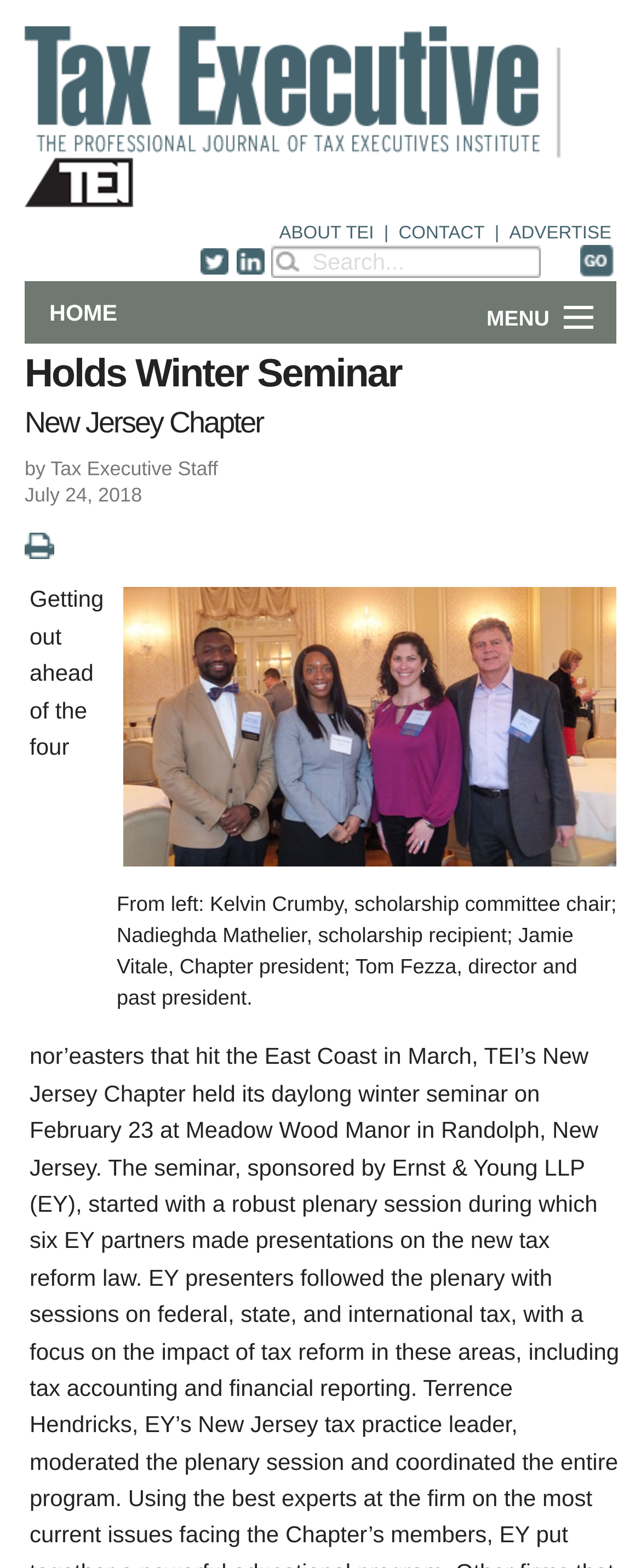How many links are there in the main menu?
Using the information presented in the image, please offer a detailed response to the question.

There are eight links in the main menu: HOME, MENU, FEATURES, DEPARTMENTS & COLUMNS, NEWS, TECHNICAL SUBMISSIONS, ABOUT, and CONTACT.